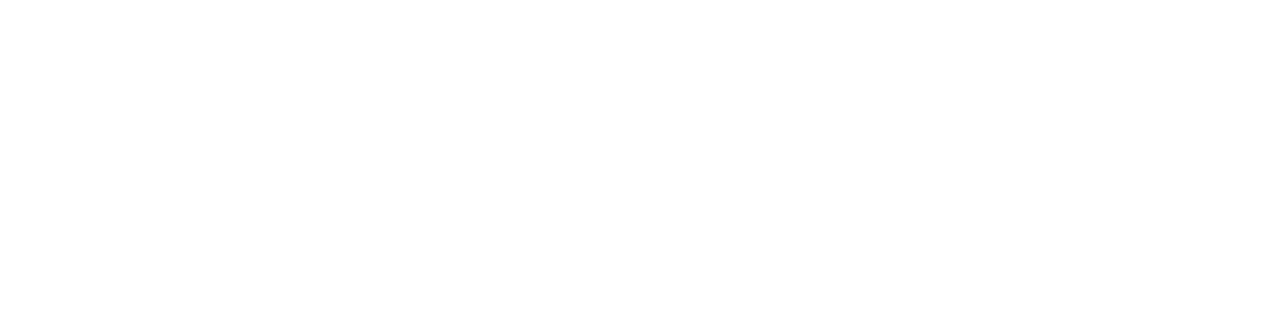Generate a detailed caption for the image.

The image represents the "PRODUCT CENTER" section of the webpage for Shahe Firshan Building Materials Co., Ltd. This section likely showcases a variety of products offered by the company, which specializes in manufacturing different types of glass, including painted glass, pickled glass, high-temperature glazed glass, and tempered glass. The emphasis on "PRODUCT CENTER" indicates a focus on providing customers with essential details about their offerings, promoting their range of glass solutions suitable for applications such as wardrobe doors, cabinet doors, and outdoor curtain walls. The design suggests an accessible and user-friendly layout aimed at enhancing the browsing experience for potential clients and customers seeking building material options.